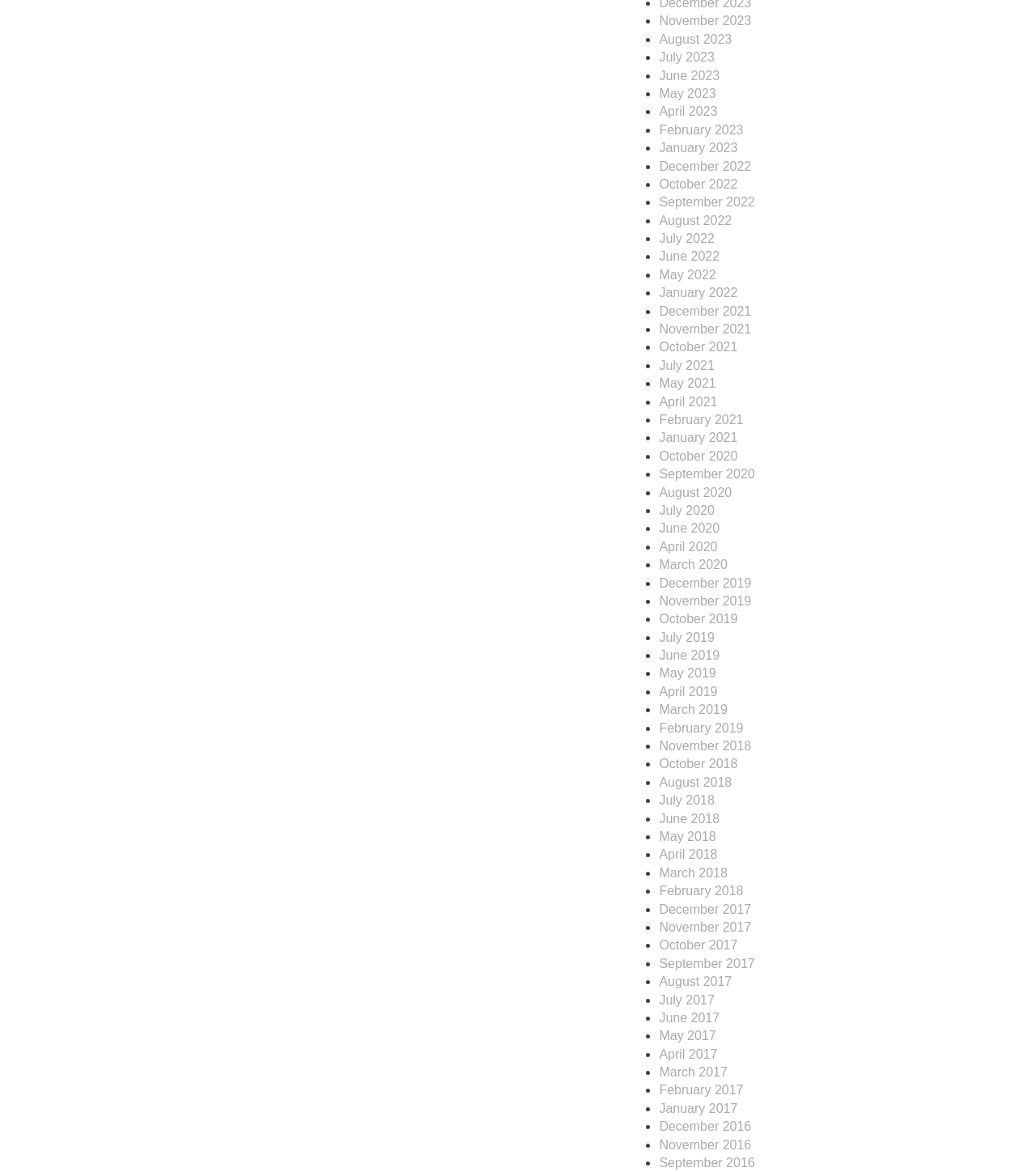Pinpoint the bounding box coordinates of the element you need to click to execute the following instruction: "View August 2022". The bounding box should be represented by four float numbers between 0 and 1, in the format [left, top, right, bottom].

[0.636, 0.182, 0.706, 0.194]